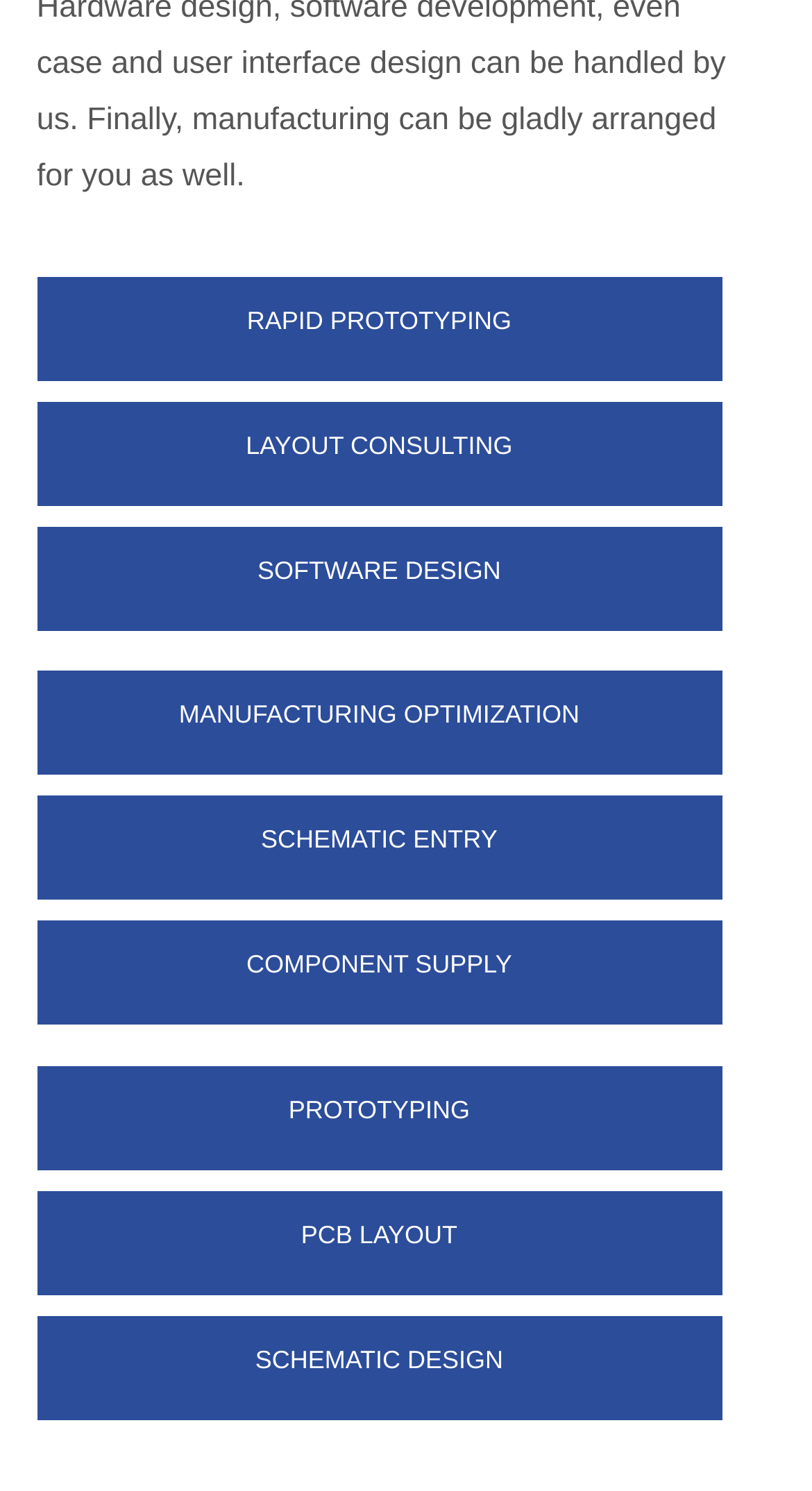Locate the bounding box coordinates of the element's region that should be clicked to carry out the following instruction: "go to SCHEMATIC ENTRY". The coordinates need to be four float numbers between 0 and 1, i.e., [left, top, right, bottom].

[0.045, 0.534, 0.889, 0.604]